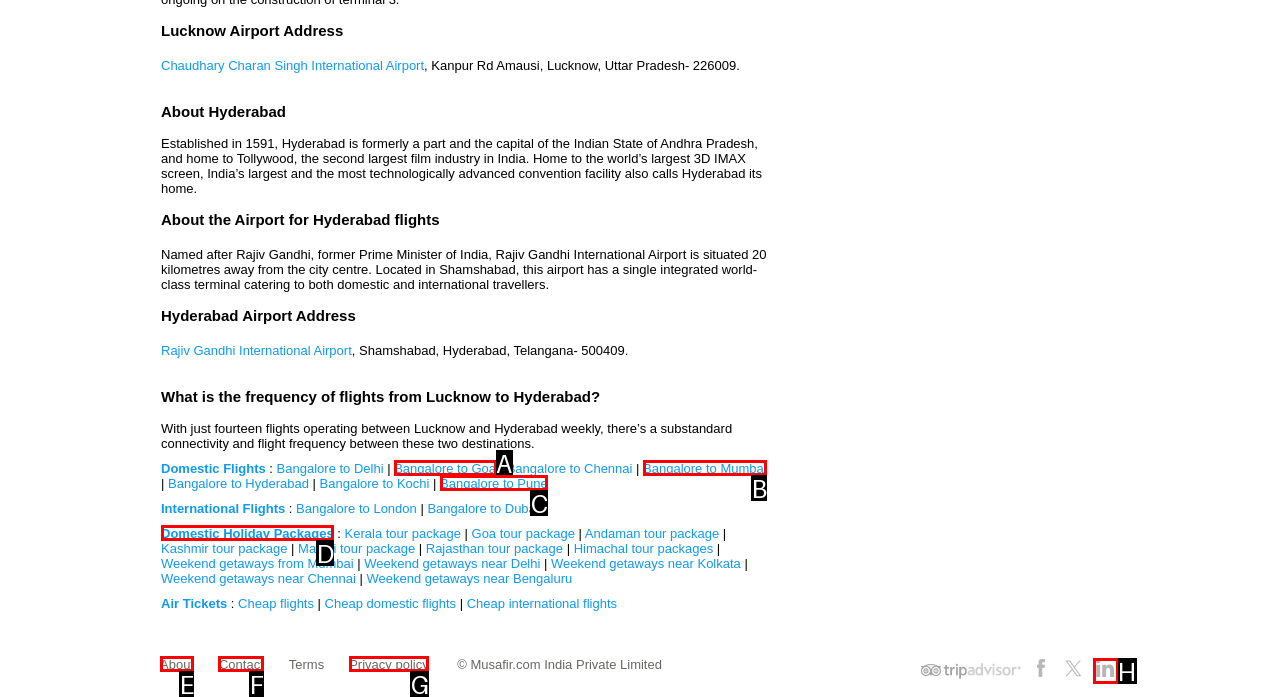Which UI element corresponds to this description: Contact
Reply with the letter of the correct option.

F